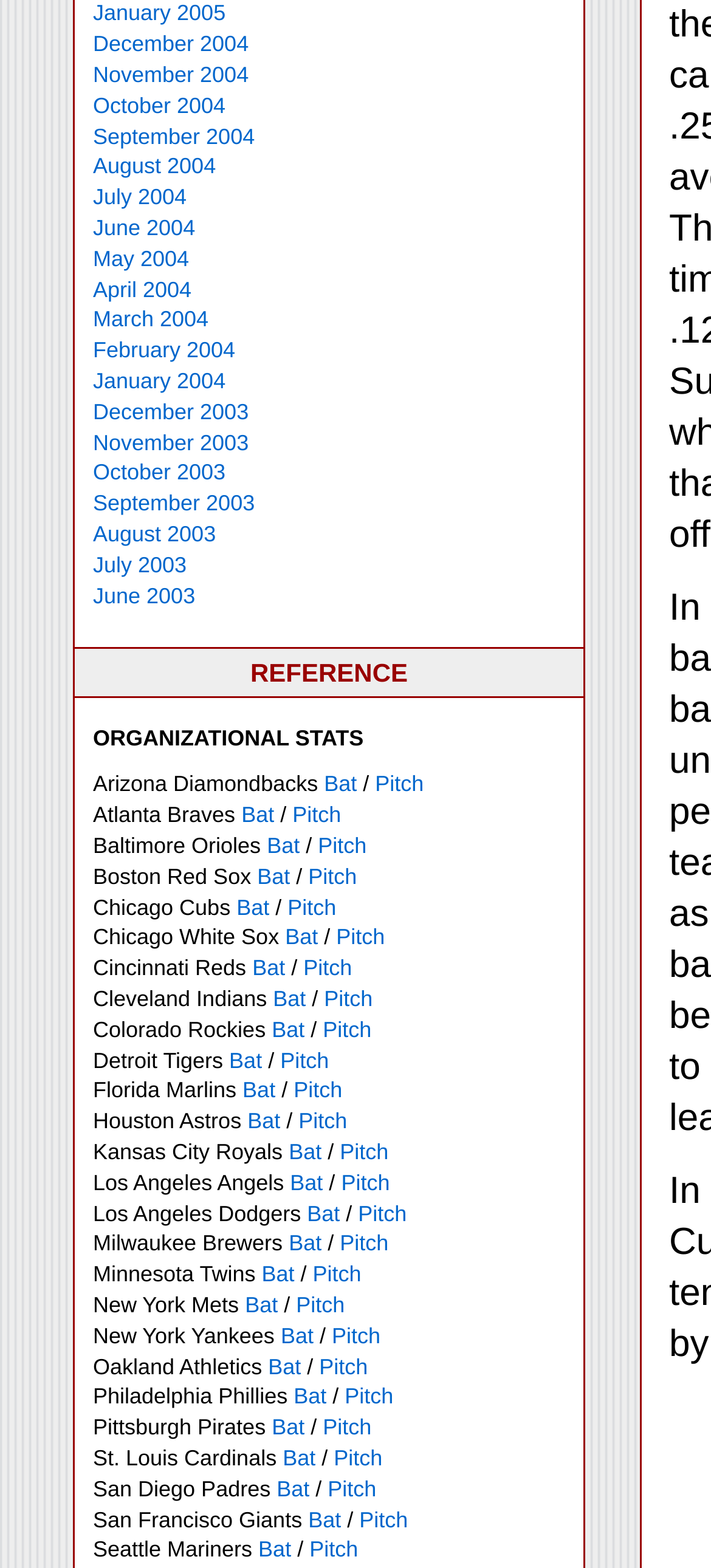Please determine the bounding box coordinates for the element with the description: "+46 771-921 921".

None